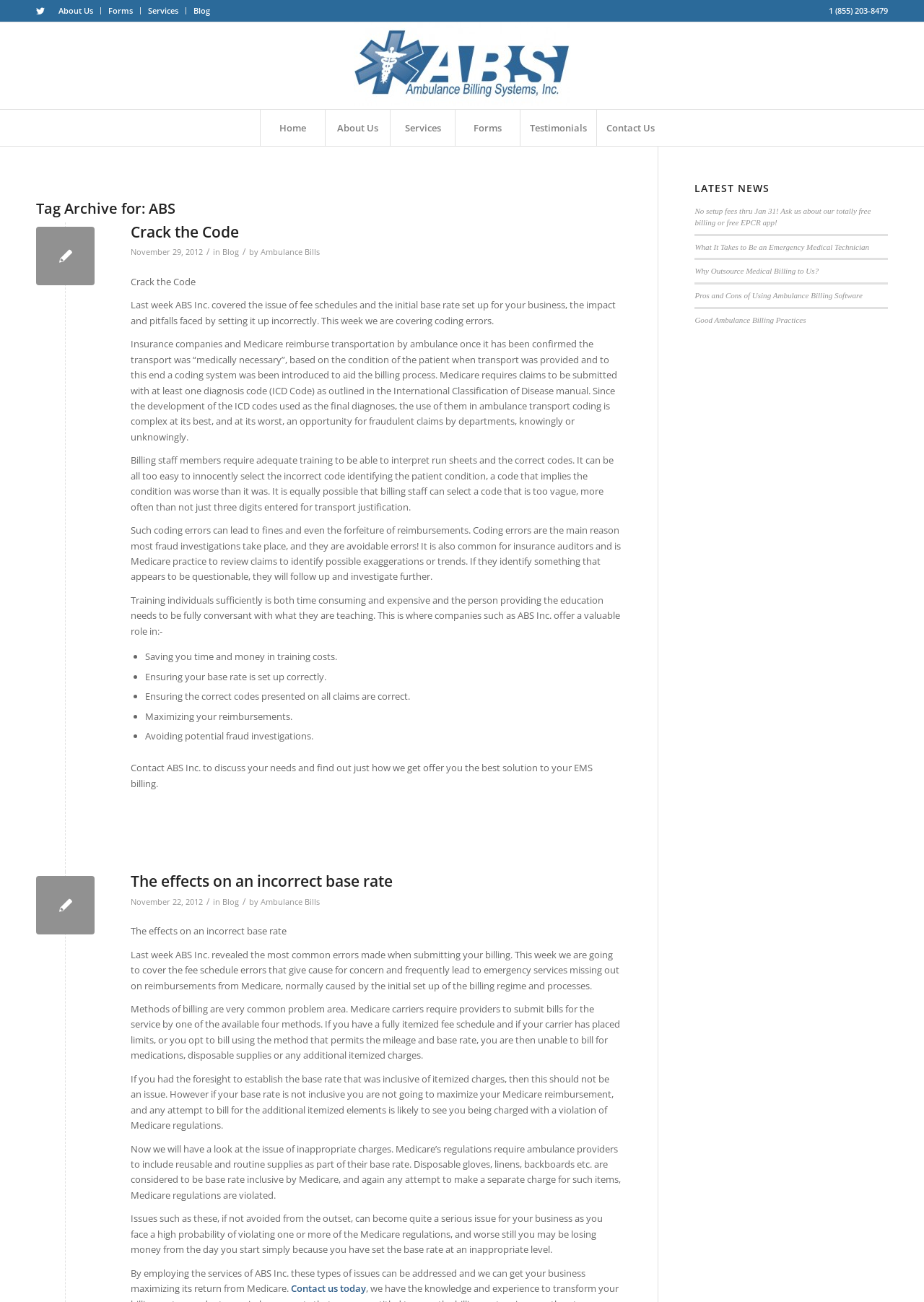Give the bounding box coordinates for the element described as: "About Us Forms Services Blog".

[0.055, 0.006, 0.227, 0.011]